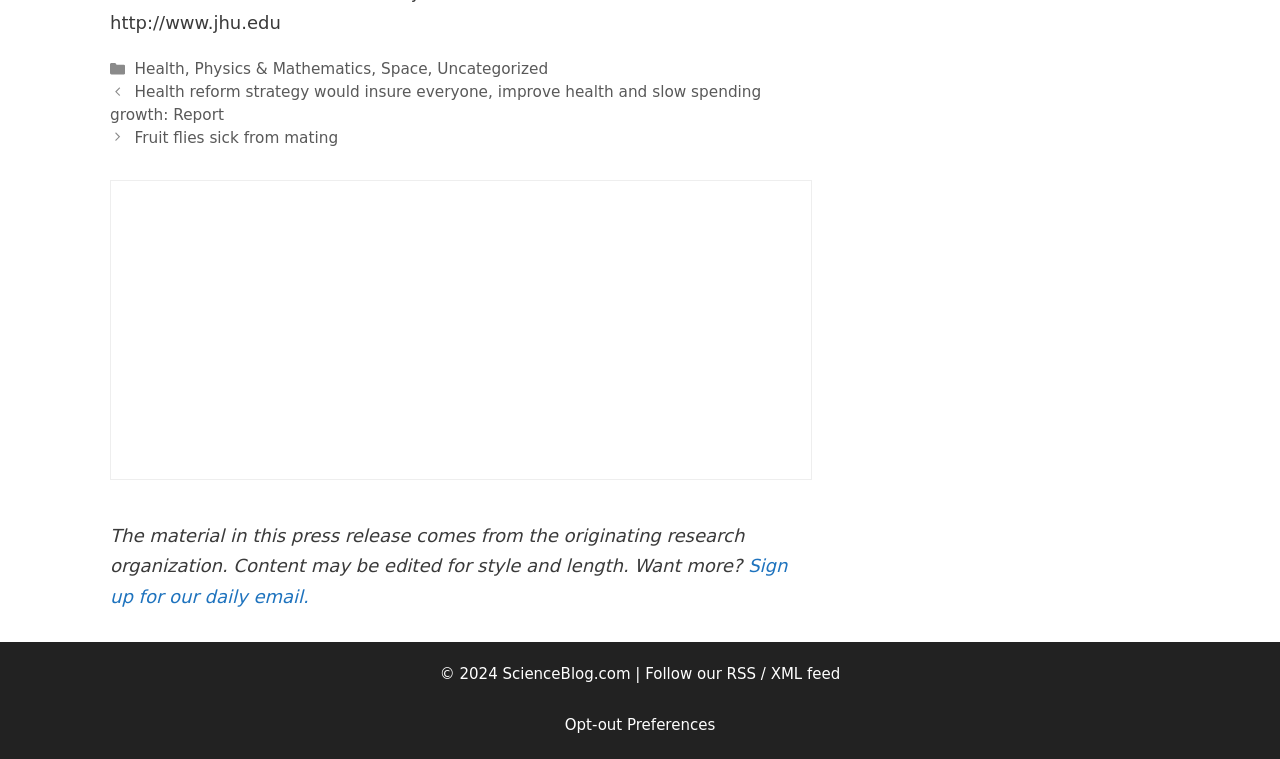Identify the bounding box coordinates for the UI element described by the following text: "Fruit flies sick from mating". Provide the coordinates as four float numbers between 0 and 1, in the format [left, top, right, bottom].

[0.105, 0.17, 0.264, 0.193]